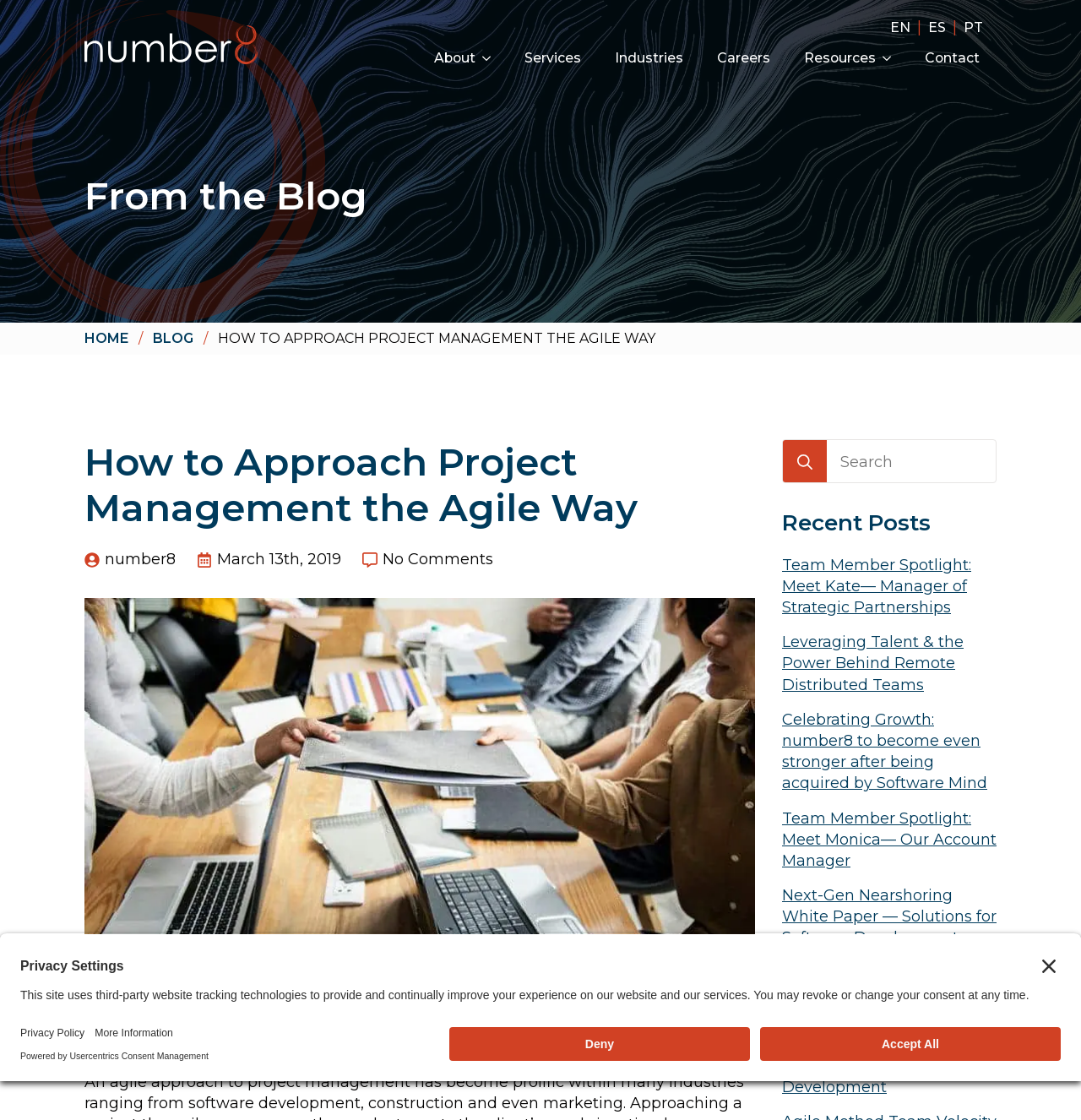Locate the bounding box coordinates of the clickable region necessary to complete the following instruction: "Click the Number8 Logo". Provide the coordinates in the format of four float numbers between 0 and 1, i.e., [left, top, right, bottom].

[0.078, 0.022, 0.238, 0.058]